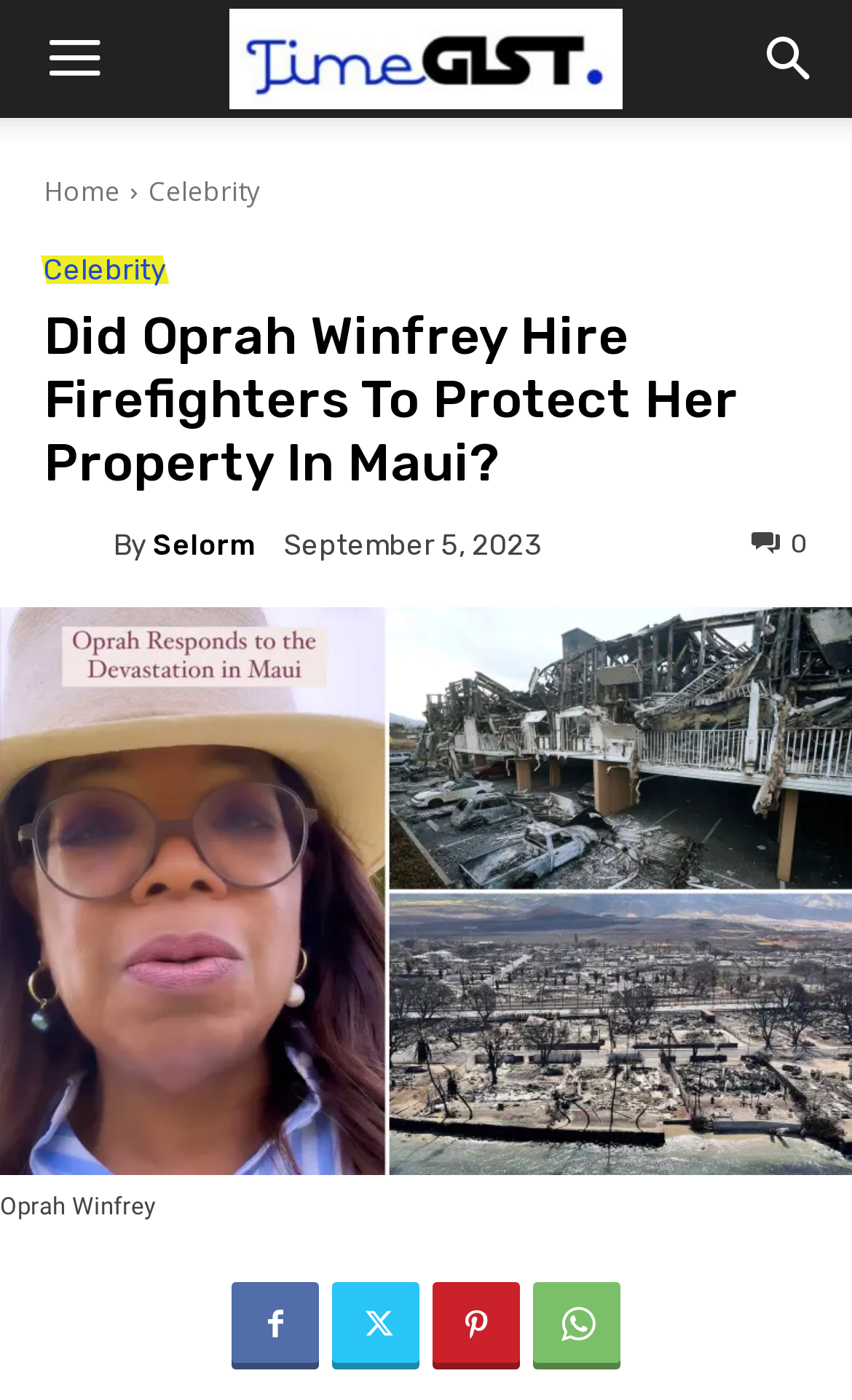Answer in one word or a short phrase: 
What is the category of the article?

Celebrity